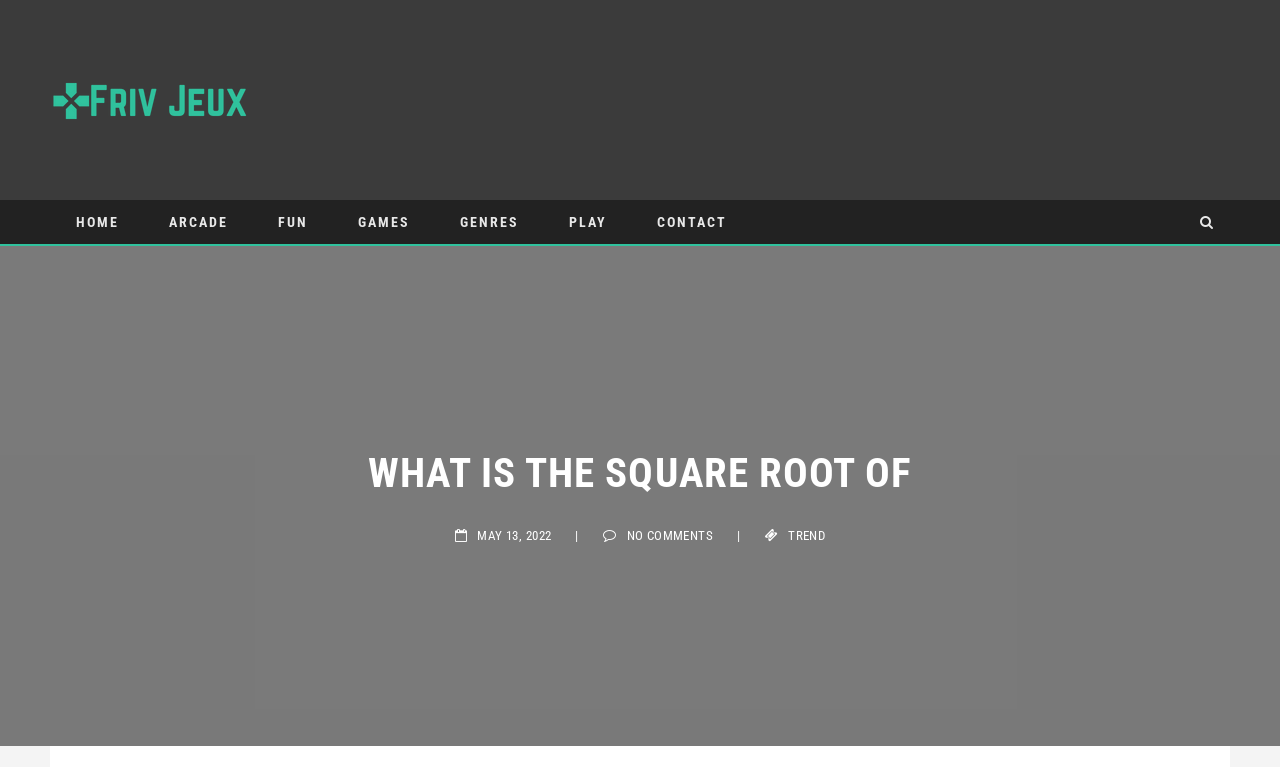Give the bounding box coordinates for the element described by: "News & Events".

None